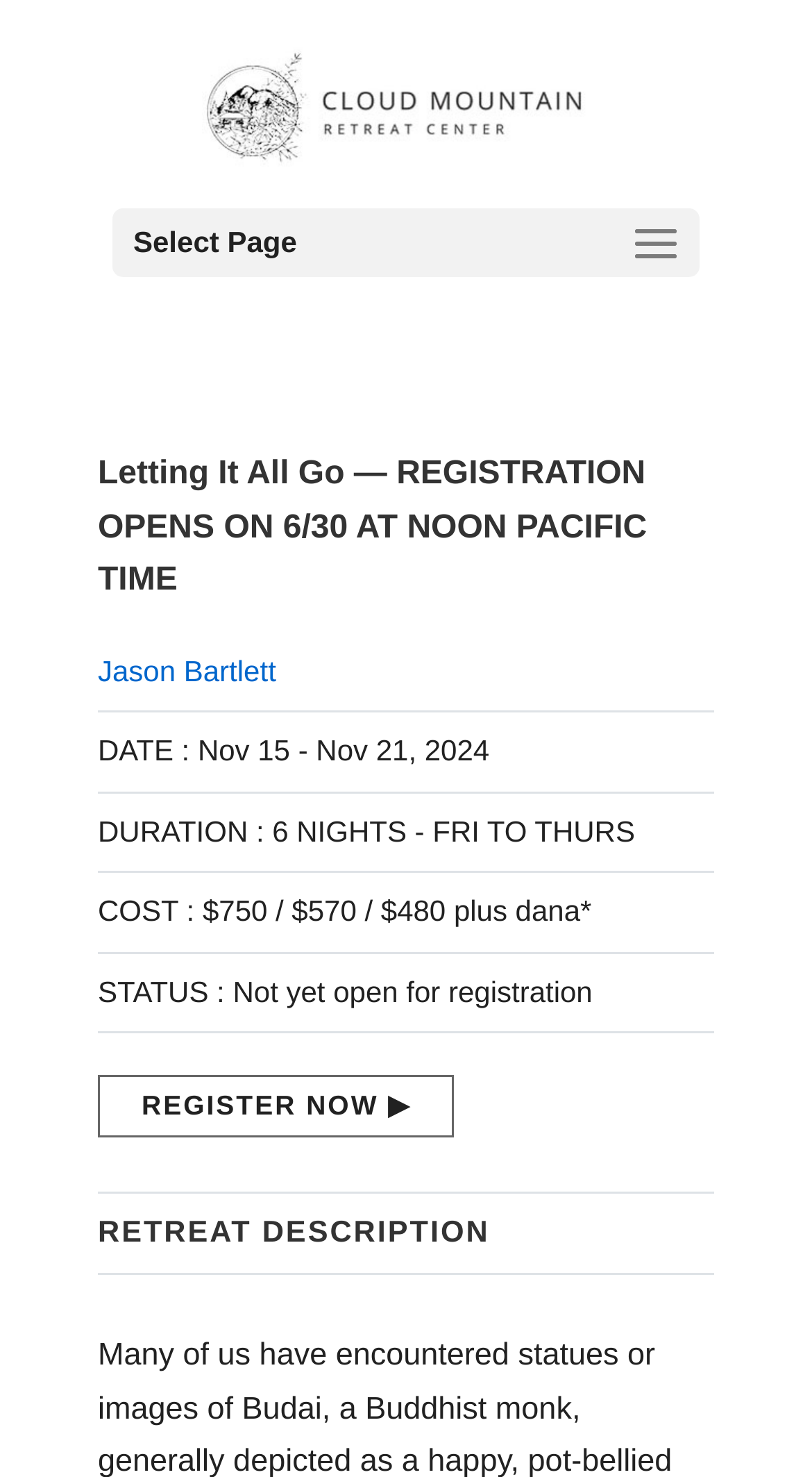From the element description: "REGISTER NOW", extract the bounding box coordinates of the UI element. The coordinates should be expressed as four float numbers between 0 and 1, in the order [left, top, right, bottom].

[0.121, 0.728, 0.56, 0.77]